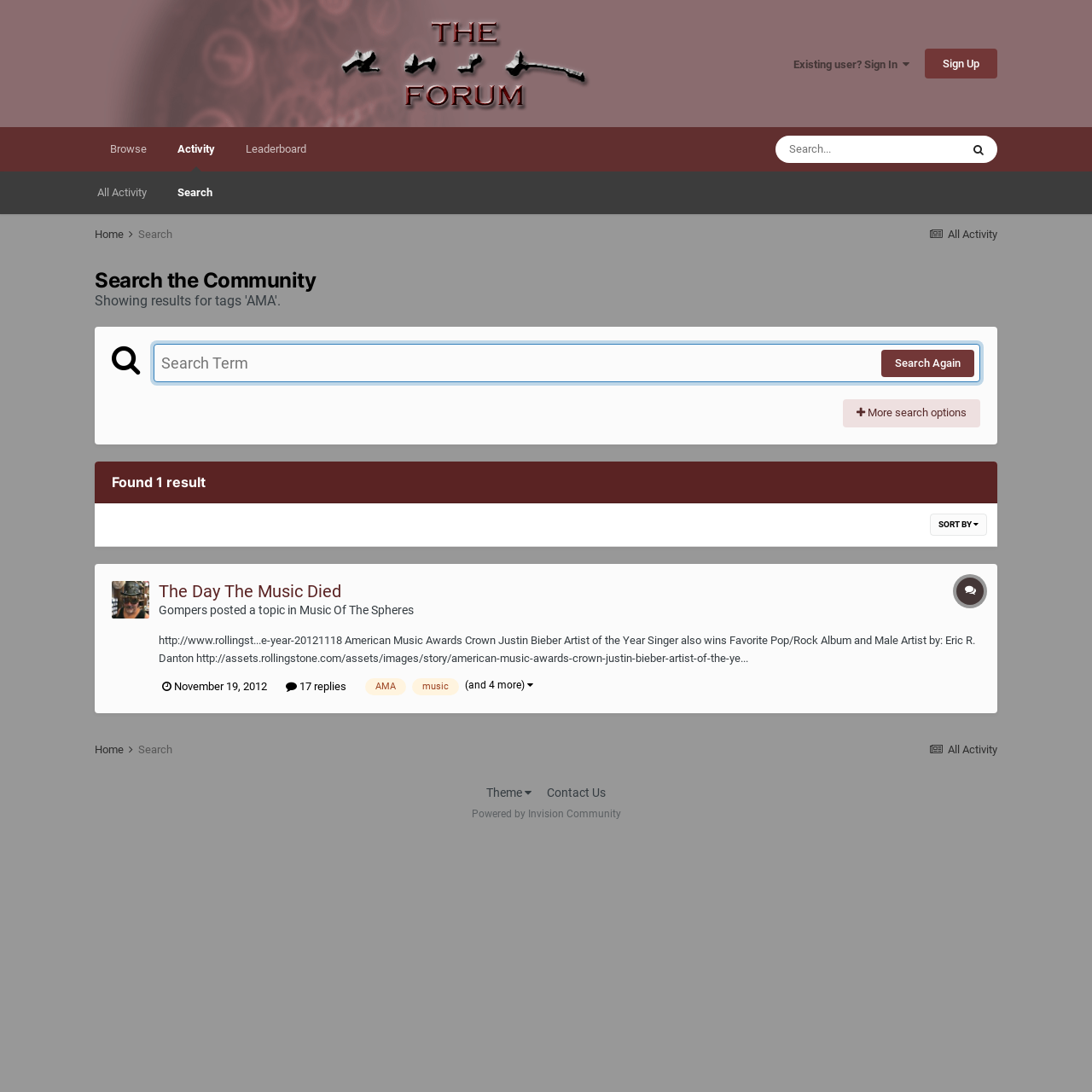What is the name of the album mentioned in the topic?
Refer to the image and provide a thorough answer to the question.

I found the answer by looking at the search result section, where I saw a text mentioning 'American Music Awards Crown Justin Bieber Artist of the Year Singer also wins Favorite Pop/Rock Album and Male Artist'.